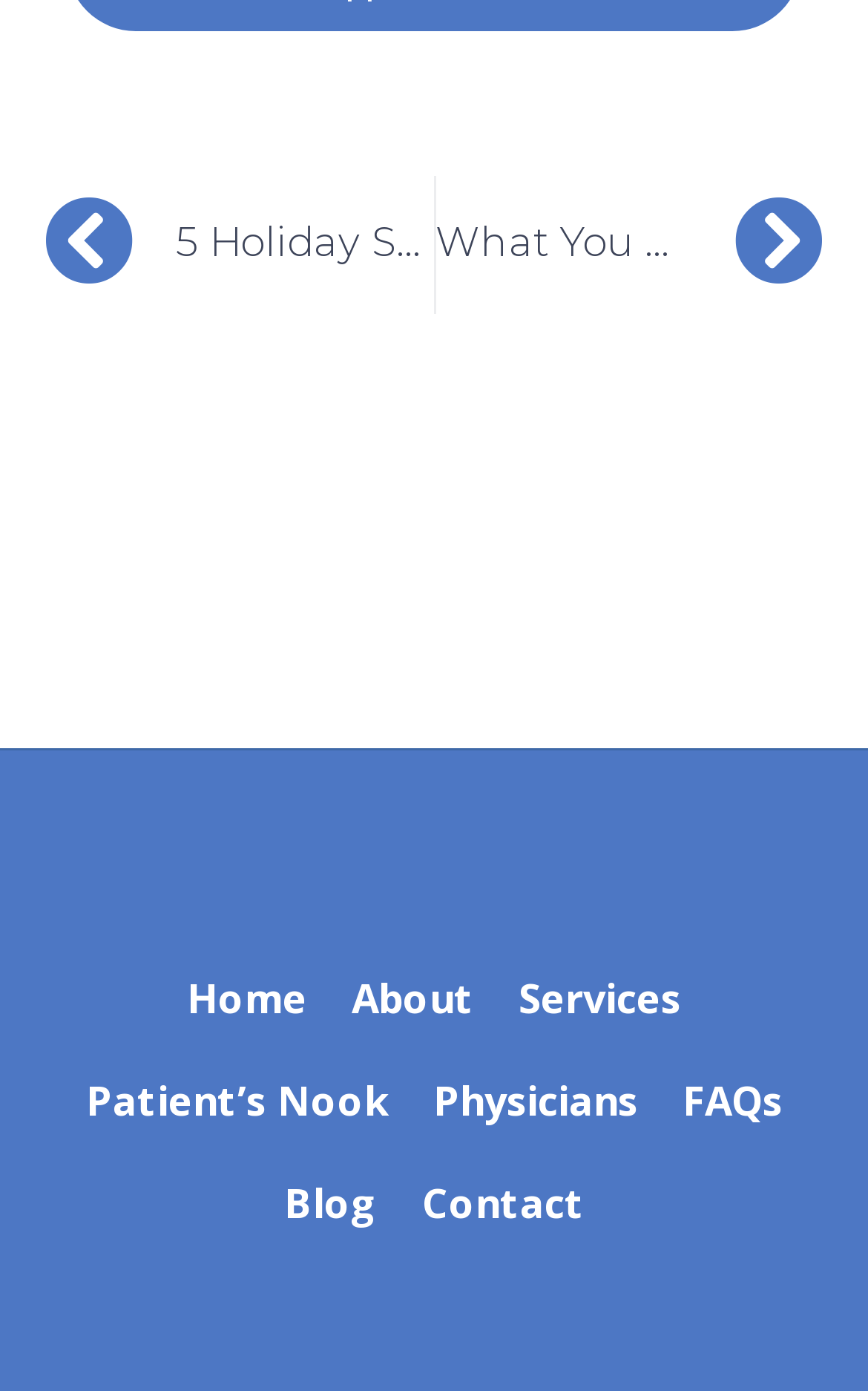Identify and provide the bounding box for the element described by: "Blog".

[0.301, 0.828, 0.46, 0.901]